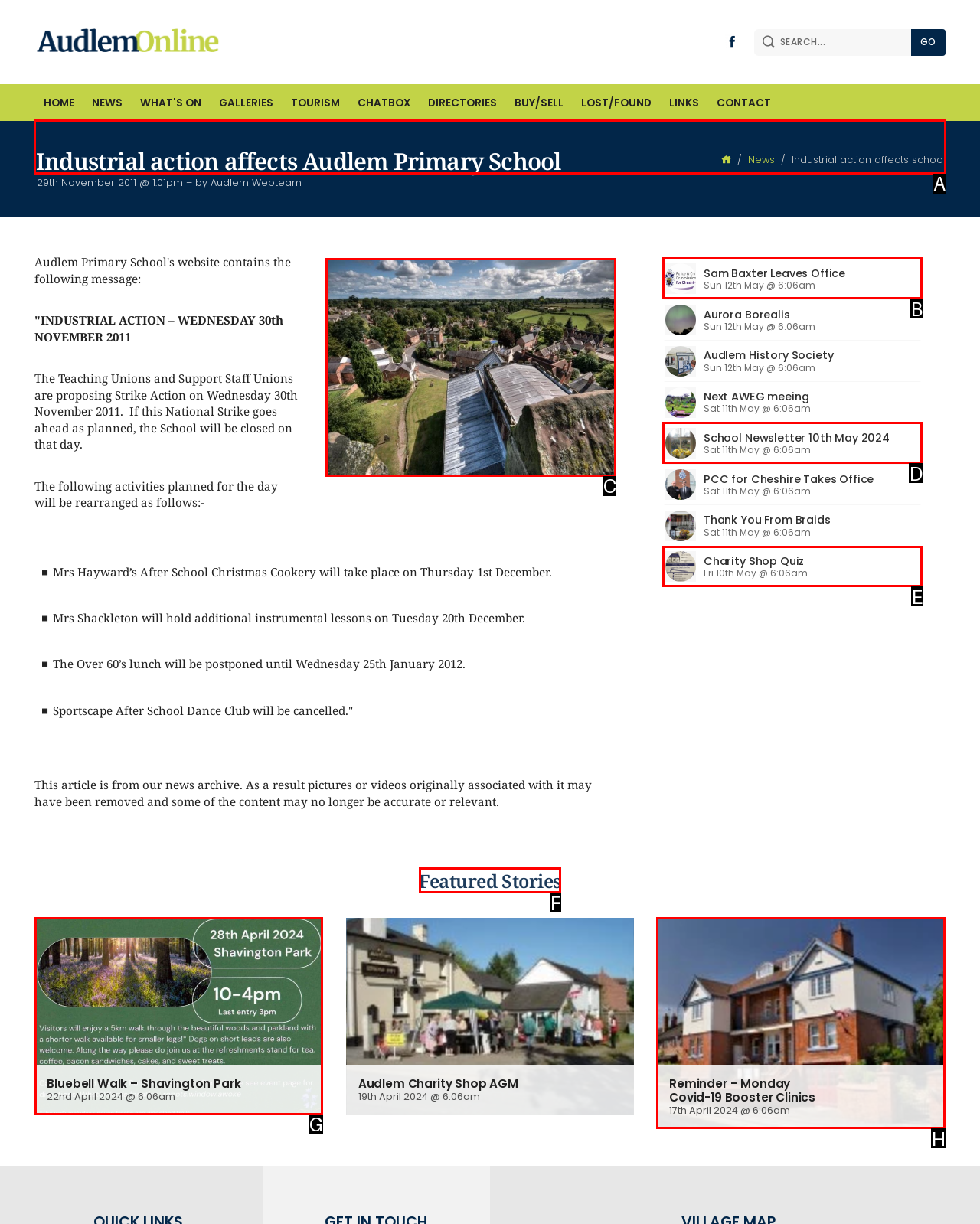Indicate which UI element needs to be clicked to fulfill the task: Read Industrial action affects Audlem Primary School article
Answer with the letter of the chosen option from the available choices directly.

A